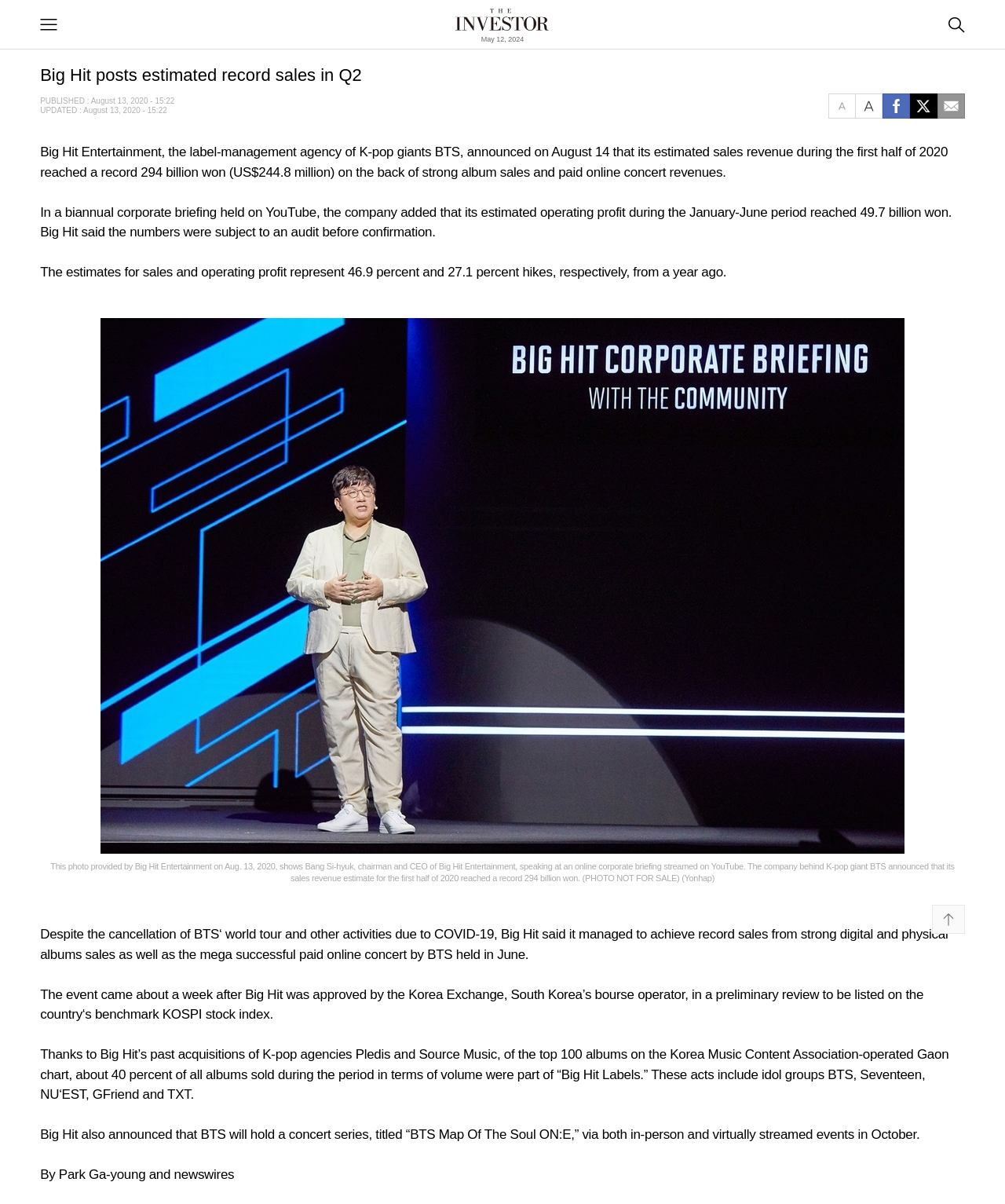What is the name of the concert series that BTS will hold in October?
Please answer the question with as much detail and depth as you can.

According to the article, Big Hit Entertainment announced that BTS will hold a concert series, titled “BTS Map Of The Soul ON:E,” via both in-person and virtually streamed events in October.